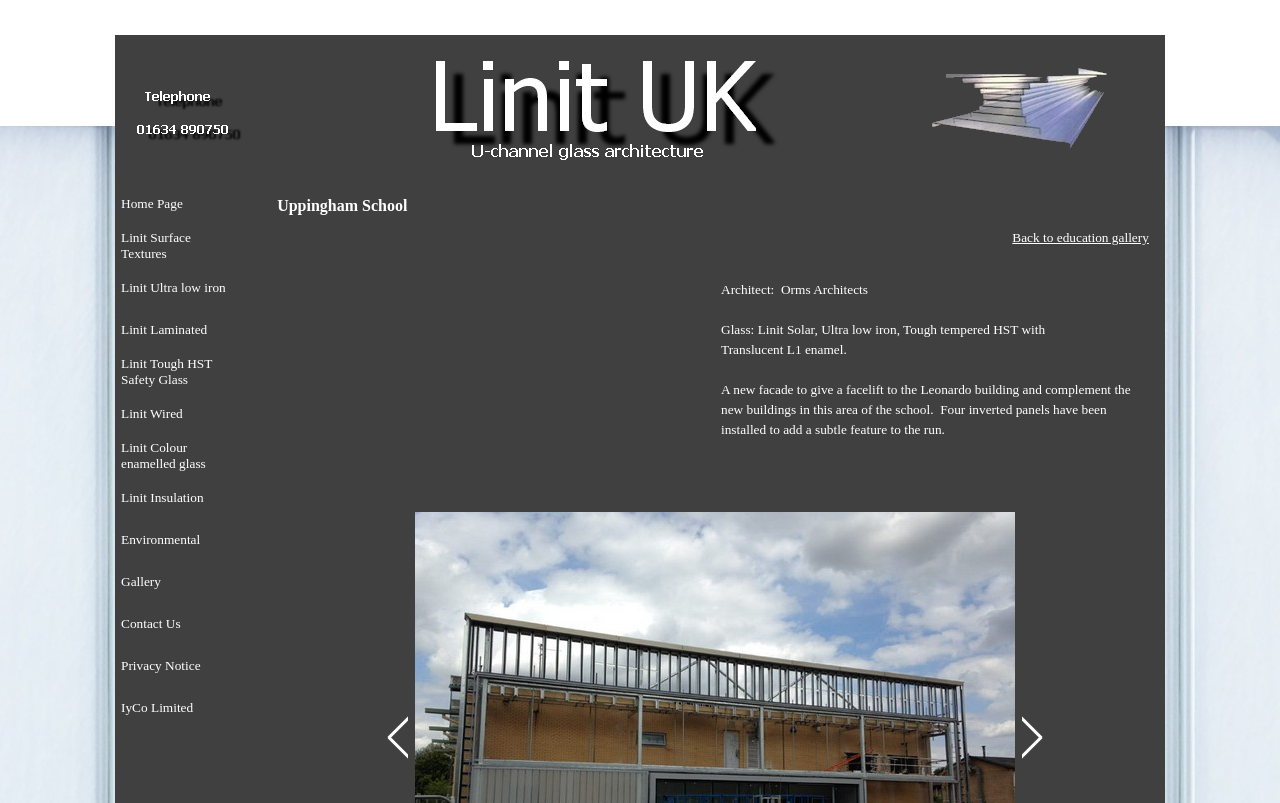Identify the bounding box coordinates for the region to click in order to carry out this instruction: "Click on Home Page". Provide the coordinates using four float numbers between 0 and 1, formatted as [left, top, right, bottom].

[0.095, 0.23, 0.187, 0.278]